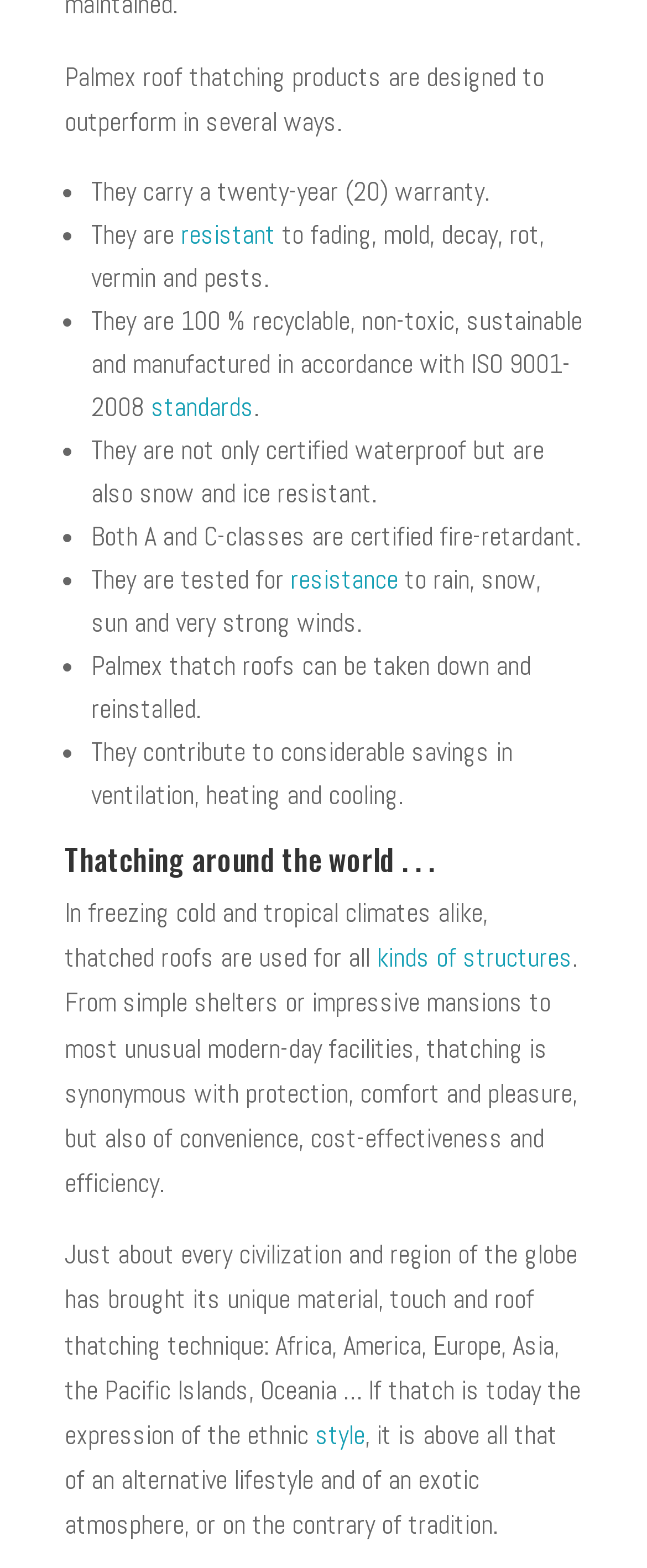Respond to the question below with a concise word or phrase:
What is the warranty period of Palmex roof thatching products?

Twenty years